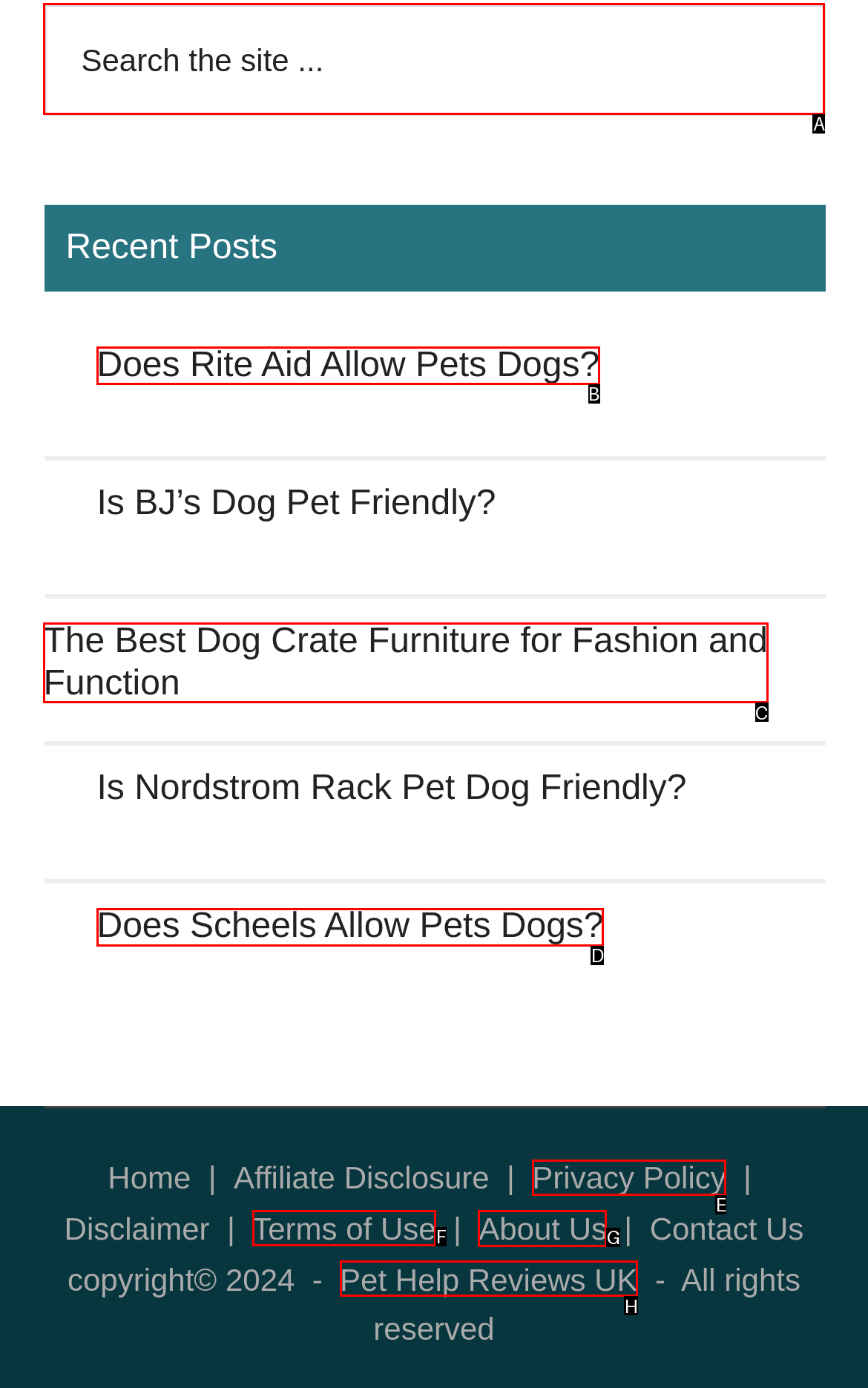Indicate which UI element needs to be clicked to fulfill the task: Read News & Media
Answer with the letter of the chosen option from the available choices directly.

None